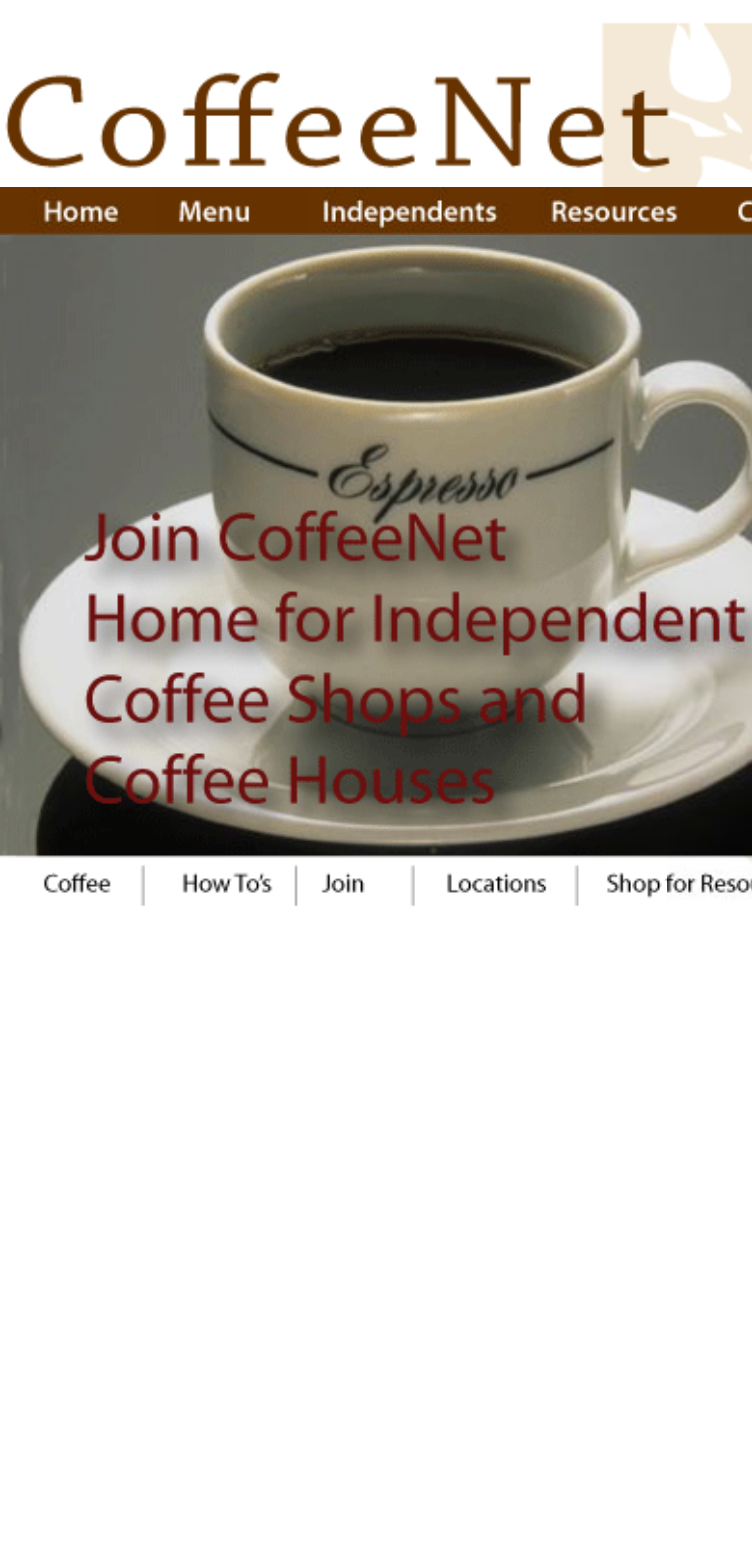Provide a brief response using a word or short phrase to this question:
Are there any empty cells in the tables?

No